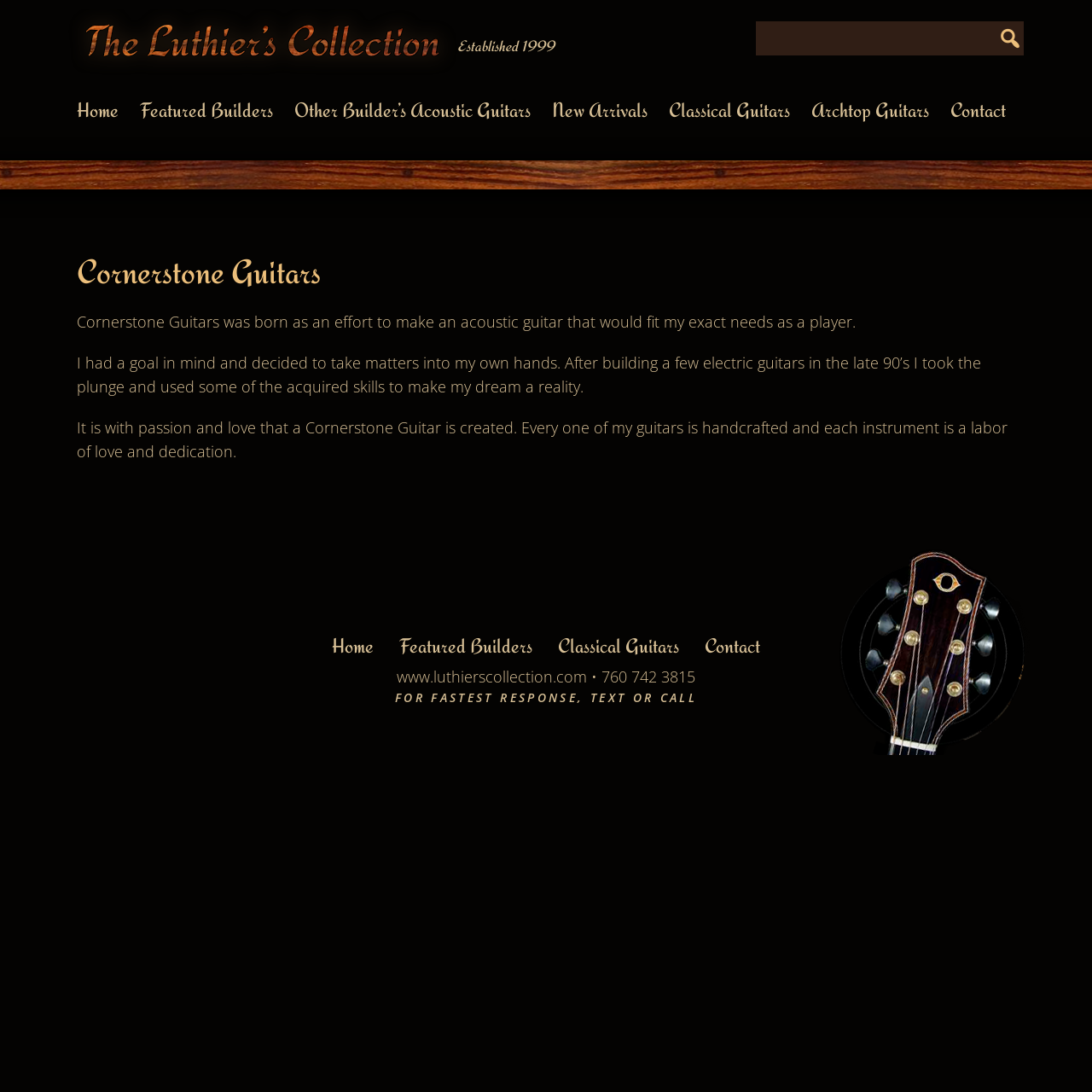Please identify the bounding box coordinates of the element's region that needs to be clicked to fulfill the following instruction: "Contact Cornerstone Guitars". The bounding box coordinates should consist of four float numbers between 0 and 1, i.e., [left, top, right, bottom].

[0.862, 0.077, 0.929, 0.126]